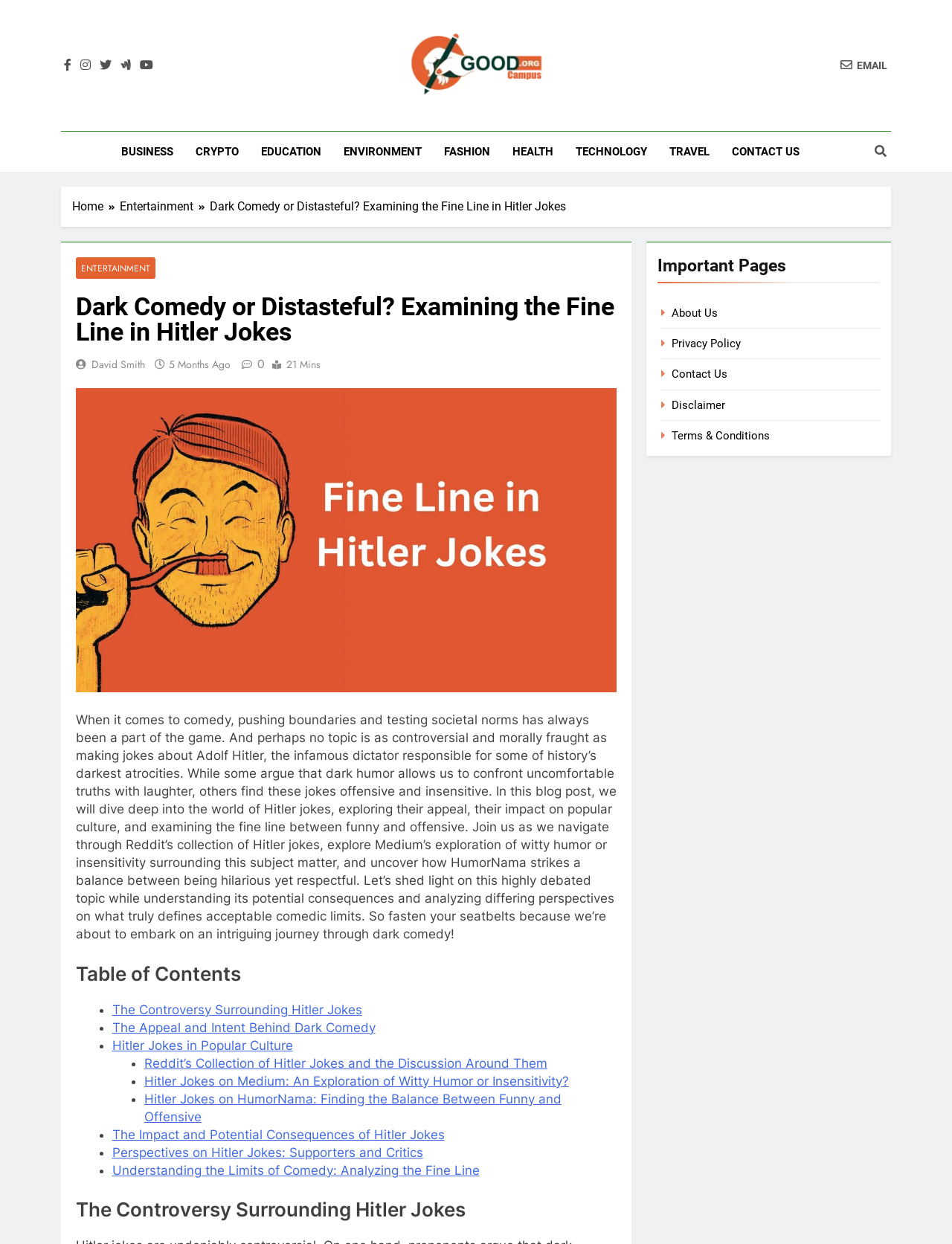Answer the following query with a single word or phrase:
How many links are listed in the 'Table of Contents' section?

8